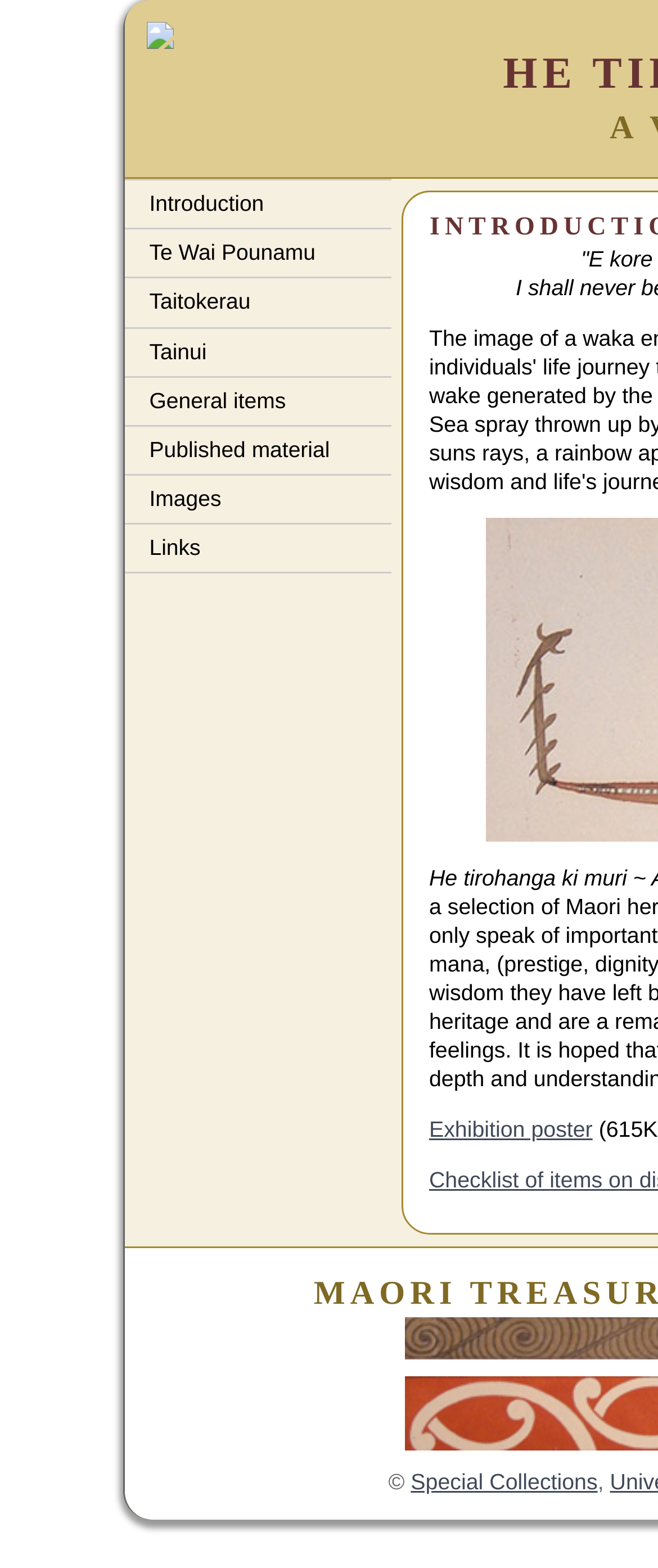Identify the headline of the webpage and generate its text content.

HE TIROHANGA KI MURI